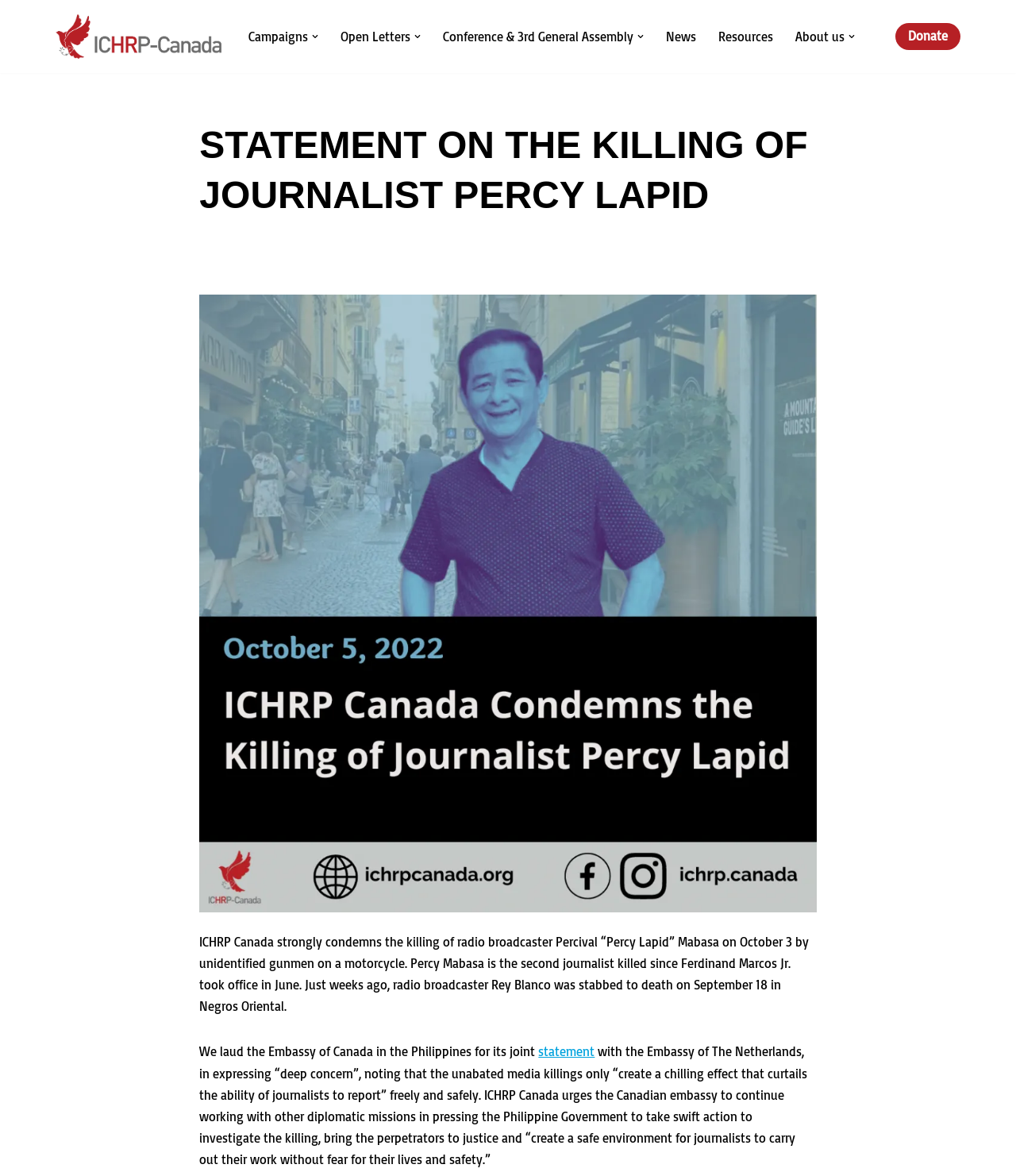Find and indicate the bounding box coordinates of the region you should select to follow the given instruction: "Skip to content".

[0.0, 0.022, 0.023, 0.035]